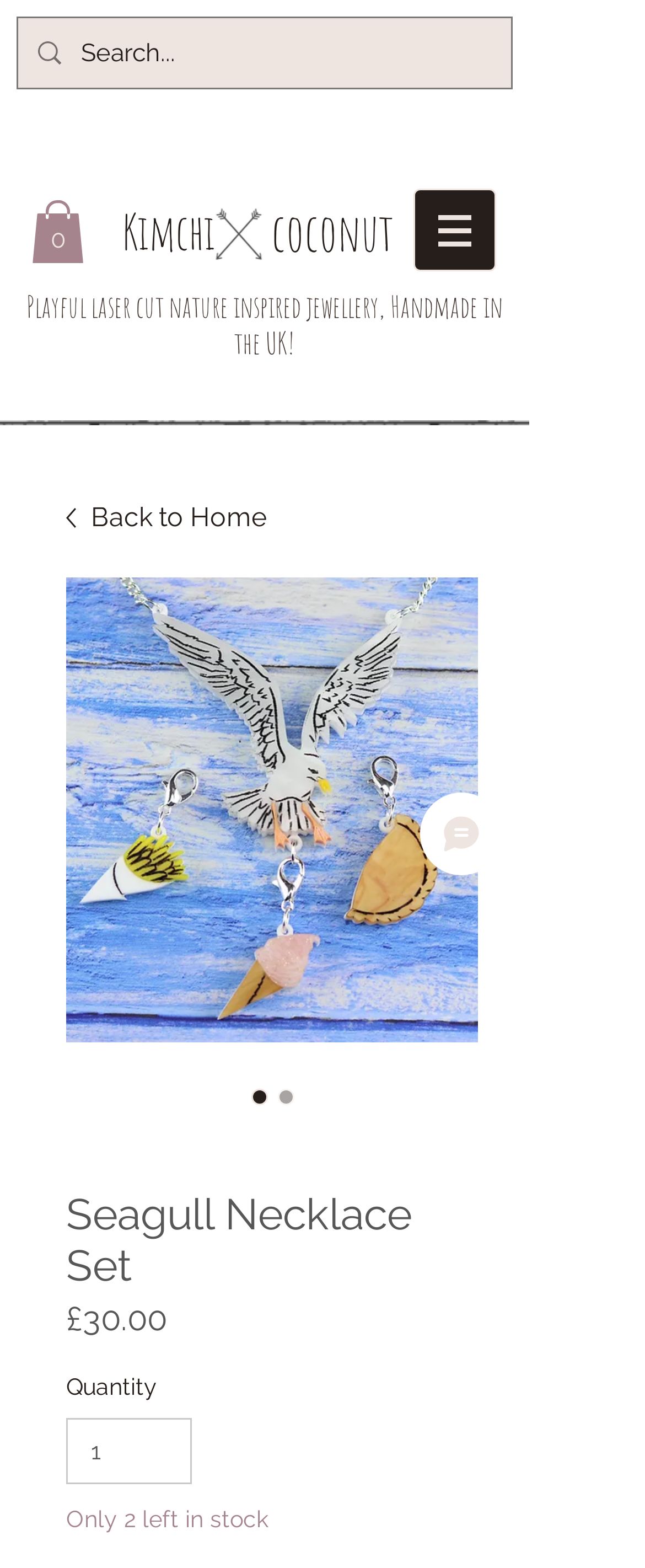Please analyze the image and give a detailed answer to the question:
What is the name of the jewelry set?

I found the name of the jewelry set by looking at the image description 'Seagull Necklace Set' and the heading 'Seagull Necklace Set' which is located below the image.